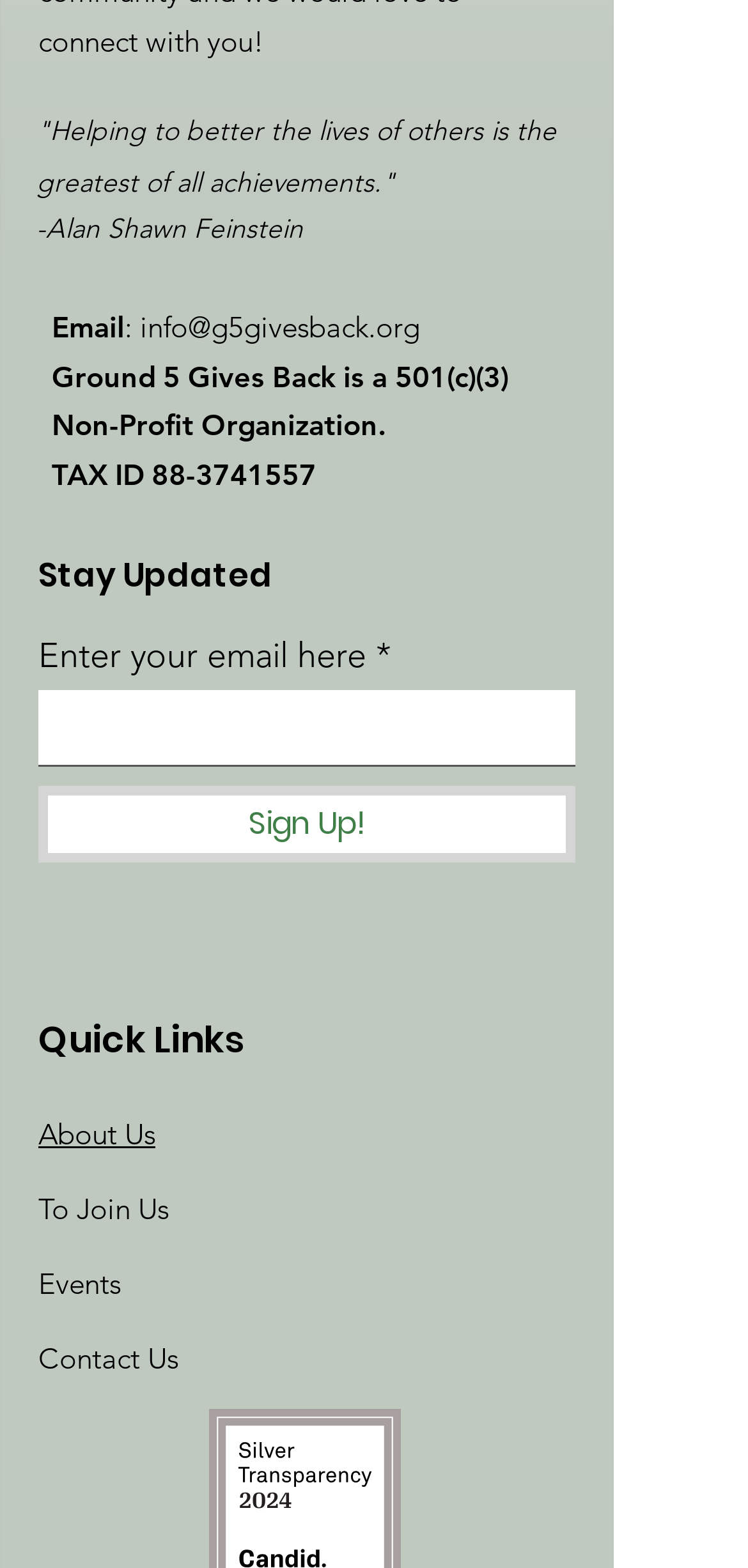Indicate the bounding box coordinates of the element that needs to be clicked to satisfy the following instruction: "View the topic progress". The coordinates should be four float numbers between 0 and 1, i.e., [left, top, right, bottom].

None